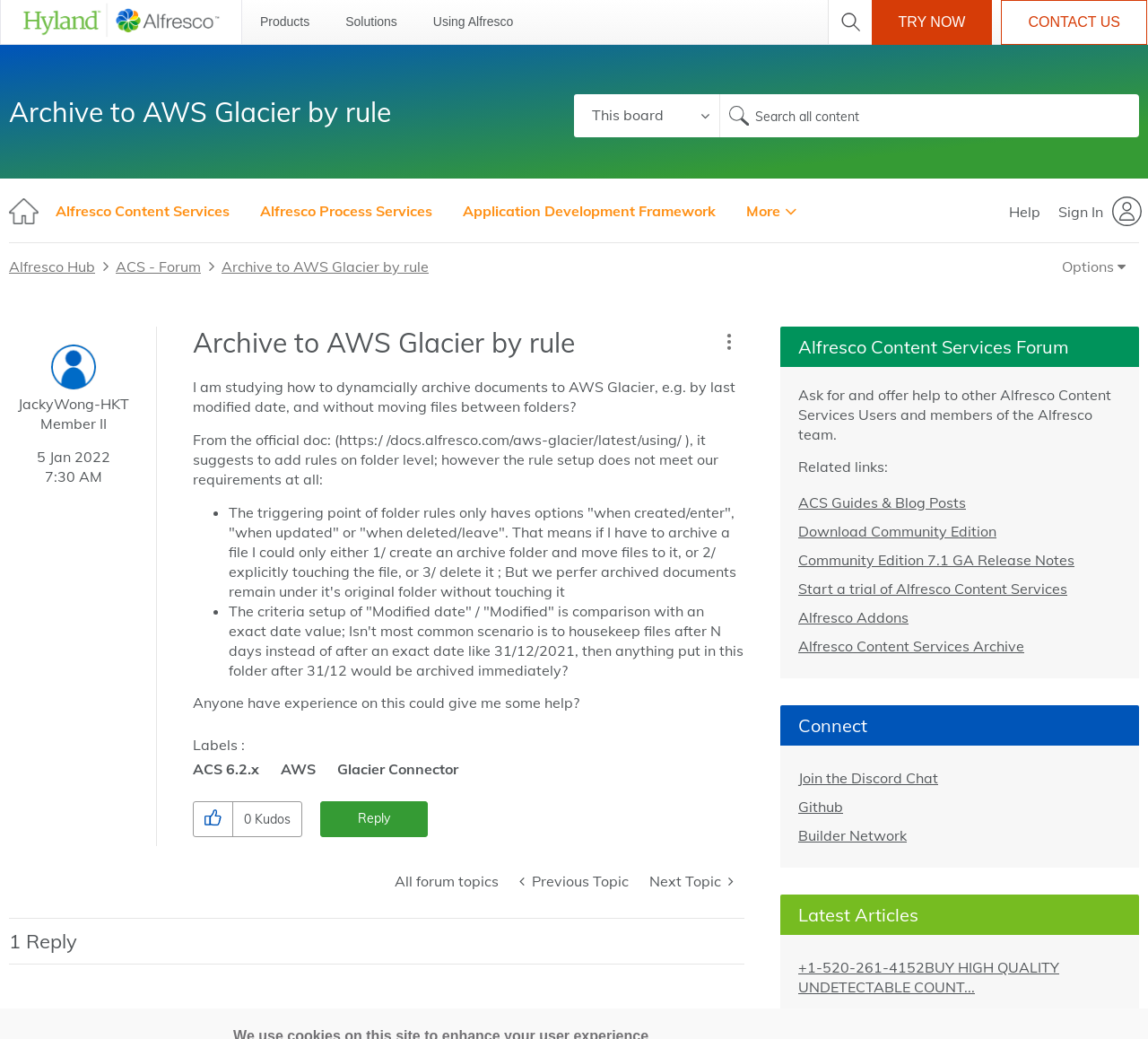Can you find the bounding box coordinates for the element to click on to achieve the instruction: "View profile of JackyWong-HKT"?

[0.016, 0.38, 0.112, 0.397]